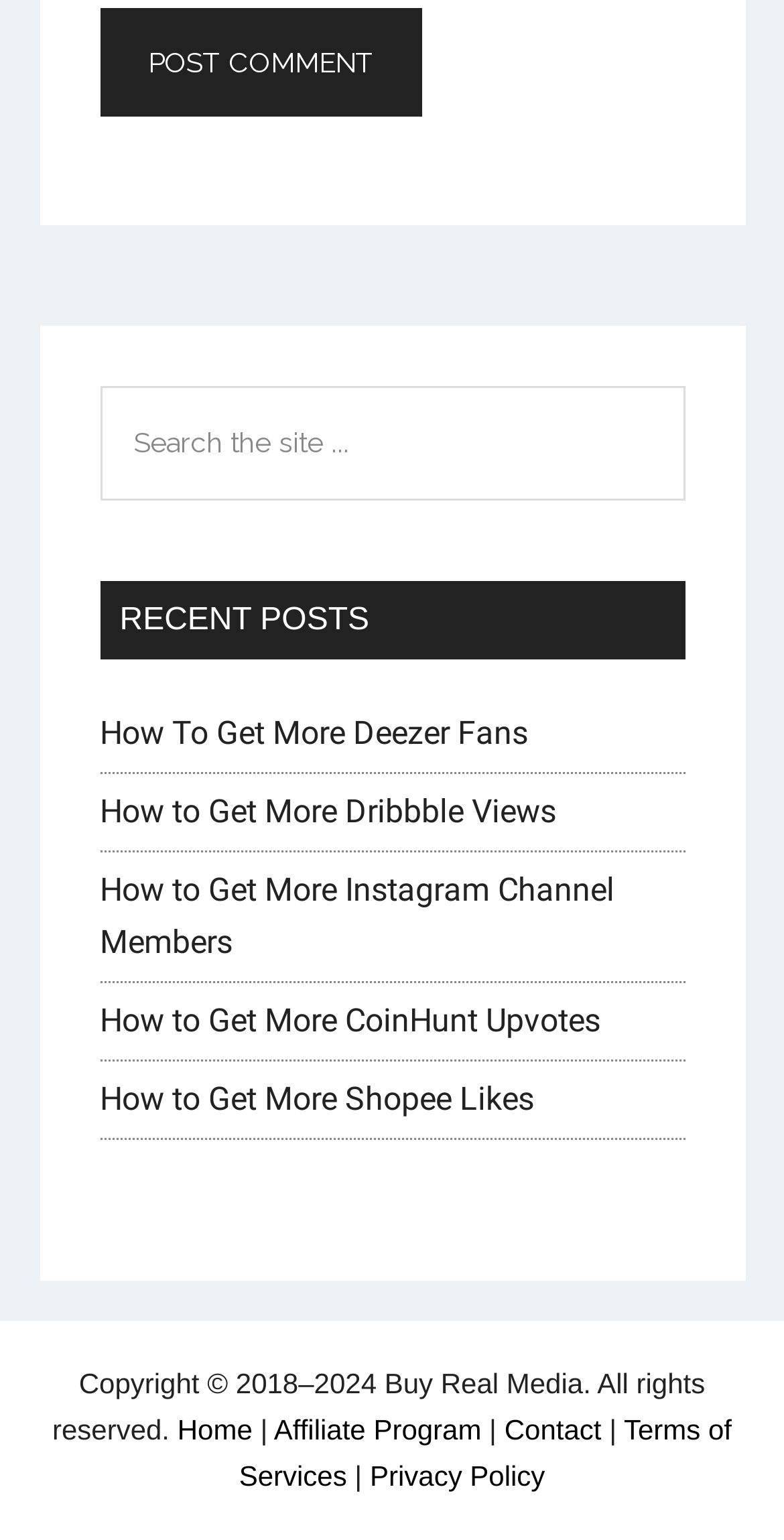Provide a brief response to the question below using a single word or phrase: 
What is the function of the search box?

Search the site